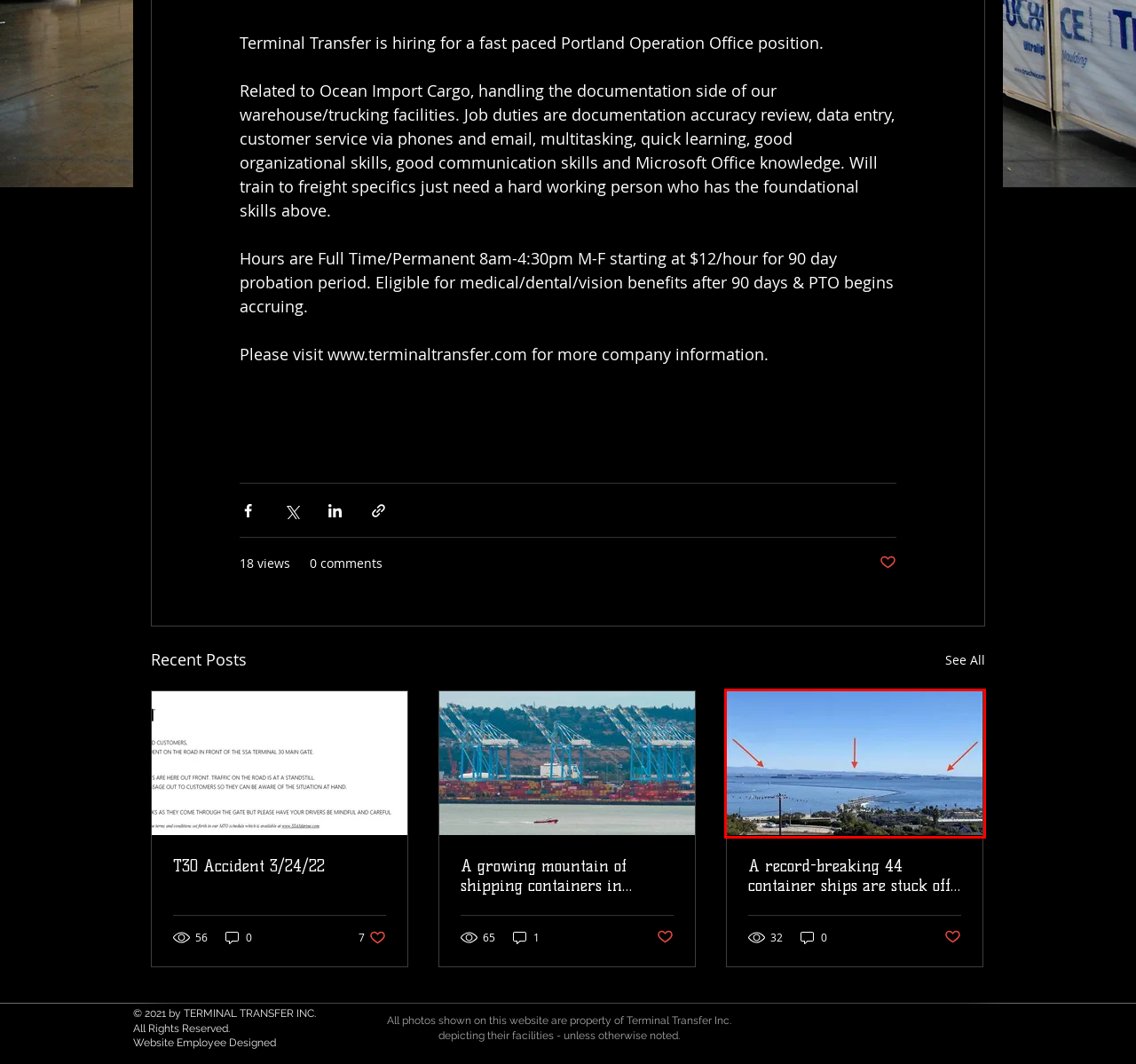A screenshot of a webpage is given, marked with a red bounding box around a UI element. Please select the most appropriate webpage description that fits the new page after clicking the highlighted element. Here are the candidates:
A. Warehousing | Portland & Seattle | Customs | Terminal Transfer
B. A growing mountain of shipping containers in Tacoma is latest pandemic symbol - Kiro7.com
C. Transportation | Portland & Seattle | FCL | LCL | Terminal Transfer
D. A record-breaking 44 container ships are stuck off the cost of California - Yahoo News
E. Contact | Portland & Seattle | Terminal Transfer
F. Warehousing & Transportation | Portland, Seattle | Terminal Transfer
G. T30 Accident 3/24/22
H. BLOG | terminaltransfer

D